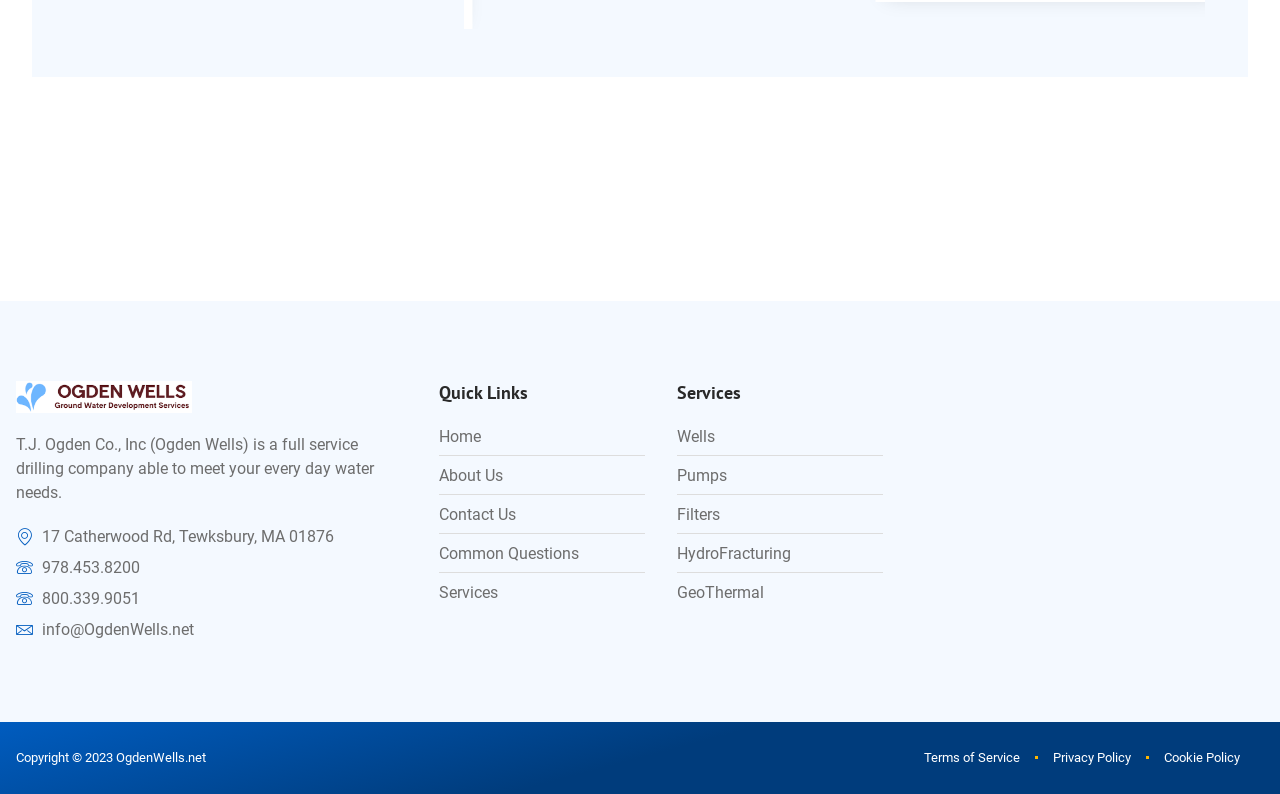What is the email address?
Based on the screenshot, provide your answer in one word or phrase.

info@OgdenWells.net